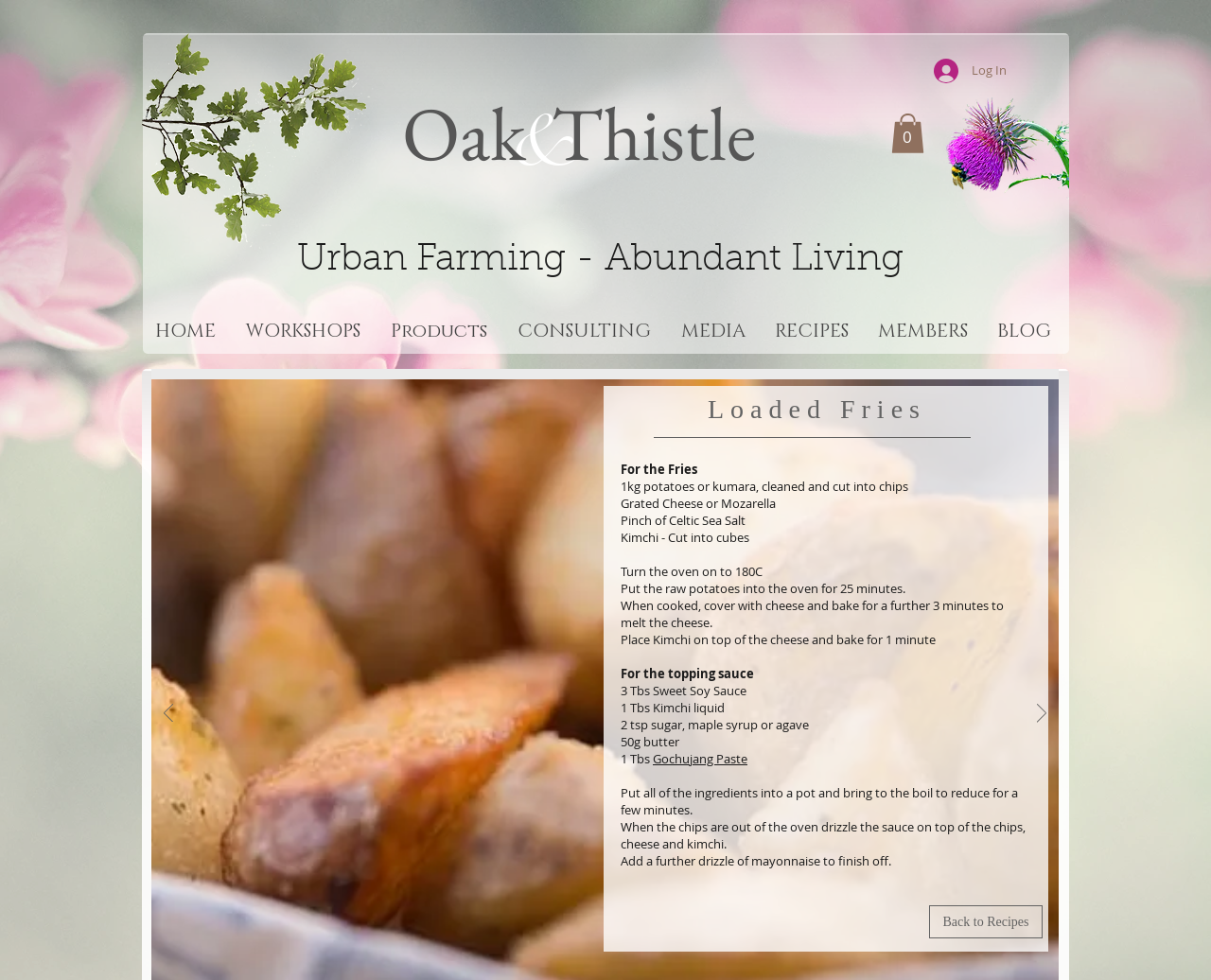Please identify the bounding box coordinates of the clickable area that will fulfill the following instruction: "View 'RECIPES'". The coordinates should be in the format of four float numbers between 0 and 1, i.e., [left, top, right, bottom].

[0.627, 0.32, 0.712, 0.355]